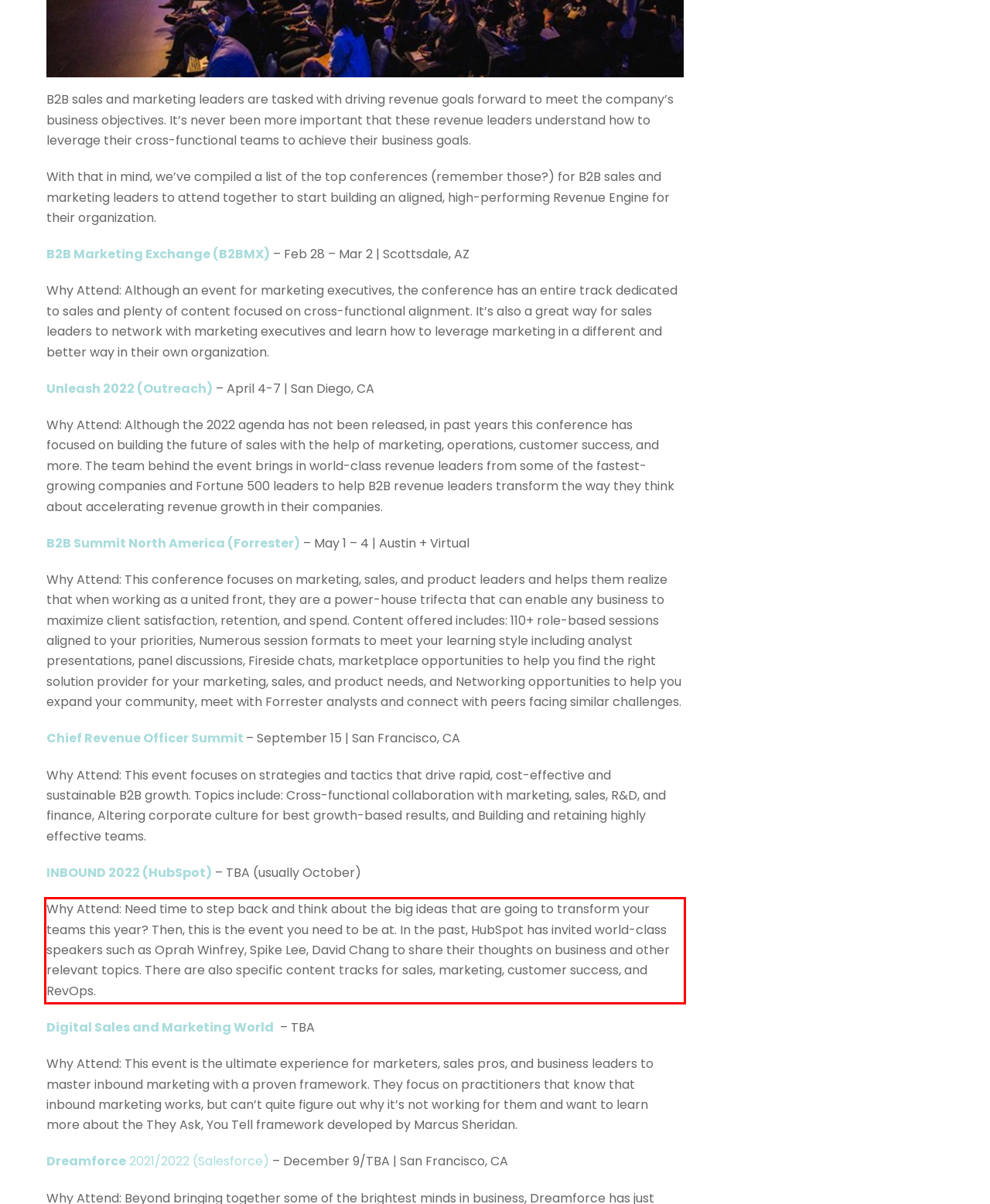Look at the screenshot of the webpage, locate the red rectangle bounding box, and generate the text content that it contains.

Why Attend: Need time to step back and think about the big ideas that are going to transform your teams this year? Then, this is the event you need to be at. In the past, HubSpot has invited world-class speakers such as Oprah Winfrey, Spike Lee, David Chang to share their thoughts on business and other relevant topics. There are also specific content tracks for sales, marketing, customer success, and RevOps.